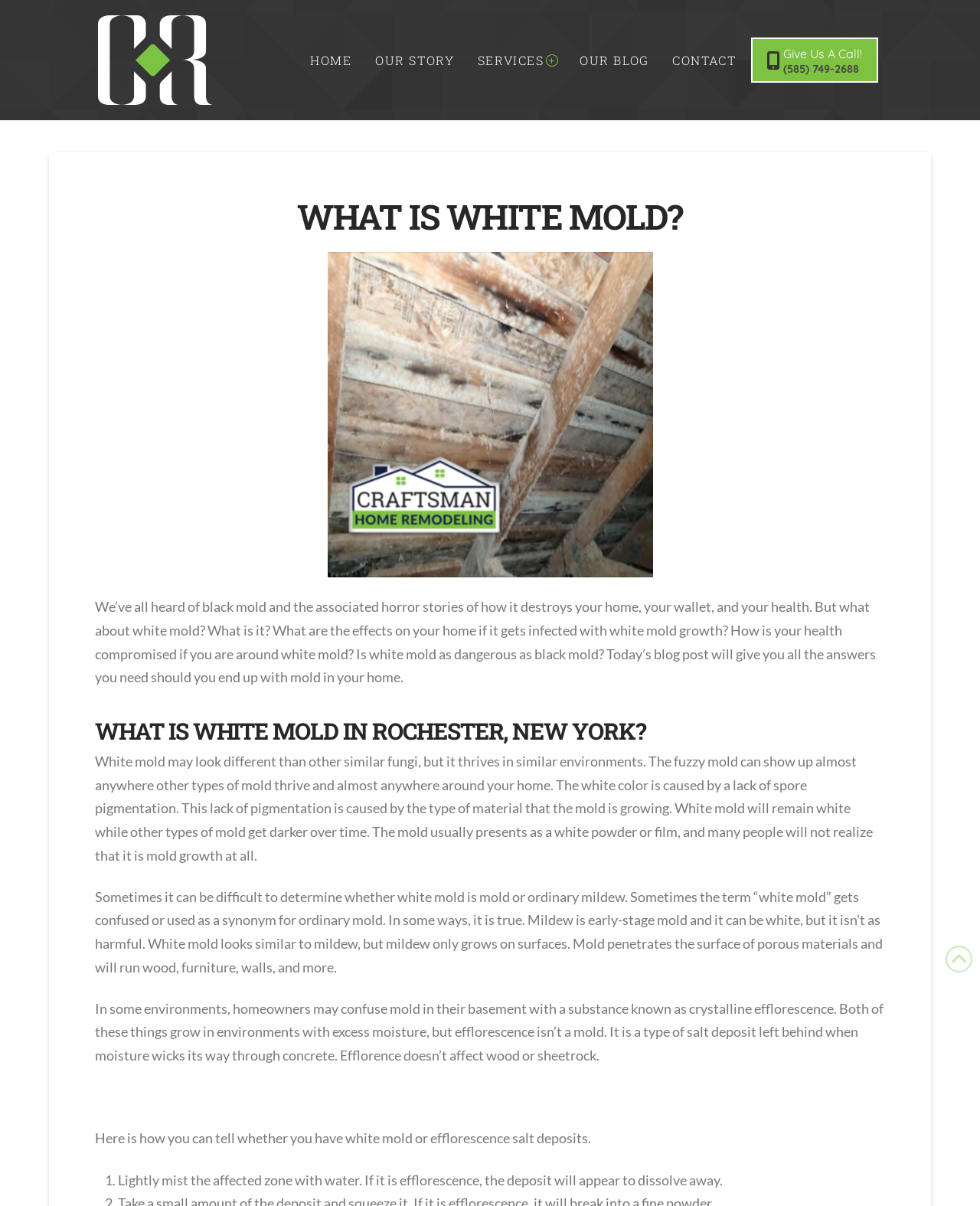Determine the bounding box coordinates of the clickable region to execute the instruction: "Read the blog post about white mold". The coordinates should be four float numbers between 0 and 1, denoted as [left, top, right, bottom].

[0.097, 0.209, 0.903, 0.479]